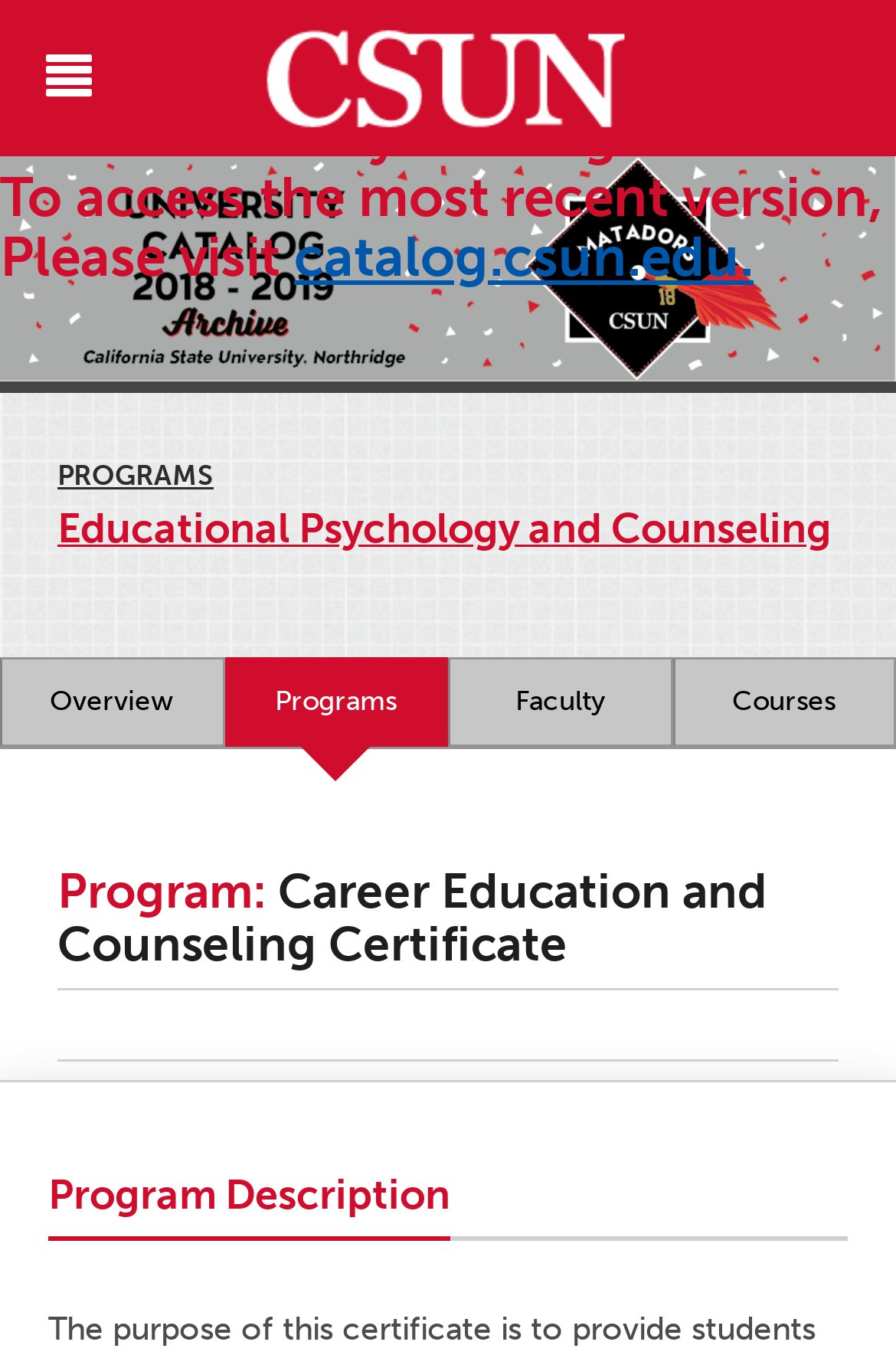What is the current catalog version?
Utilize the image to construct a detailed and well-explained answer.

I found the answer by reading the heading element that says 'This is an archive of the 2018-2019 University Catalog.' which indicates that the current catalog version is 2018-2019.